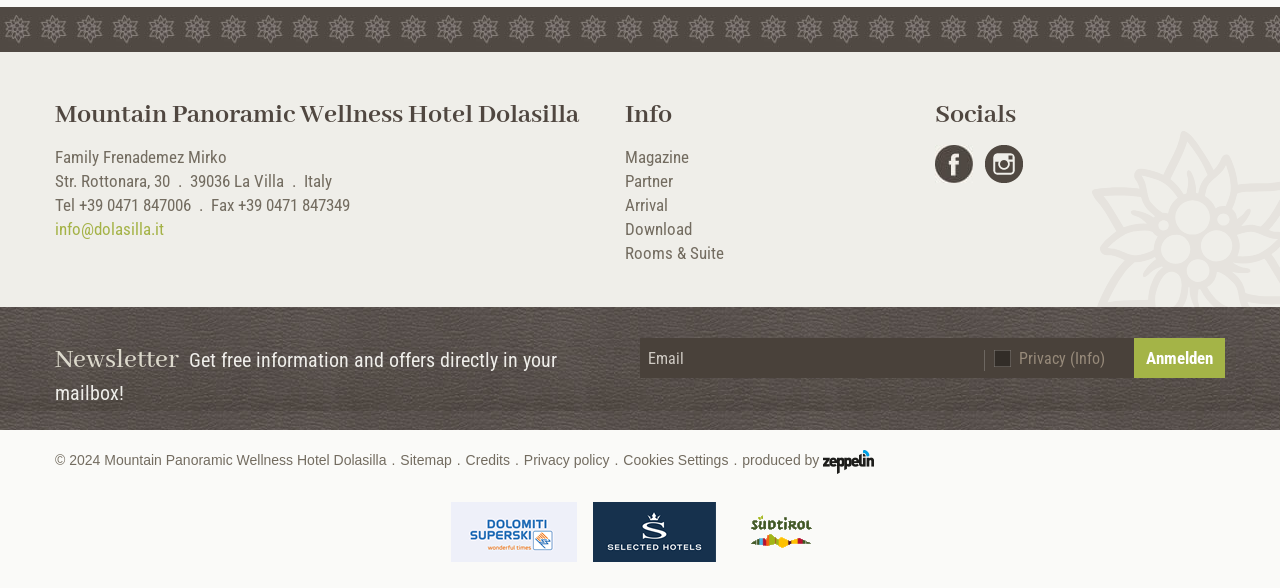Locate the bounding box coordinates of the area you need to click to fulfill this instruction: 'Enter email address in the newsletter field'. The coordinates must be in the form of four float numbers ranging from 0 to 1: [left, top, right, bottom].

[0.5, 0.578, 0.695, 0.64]